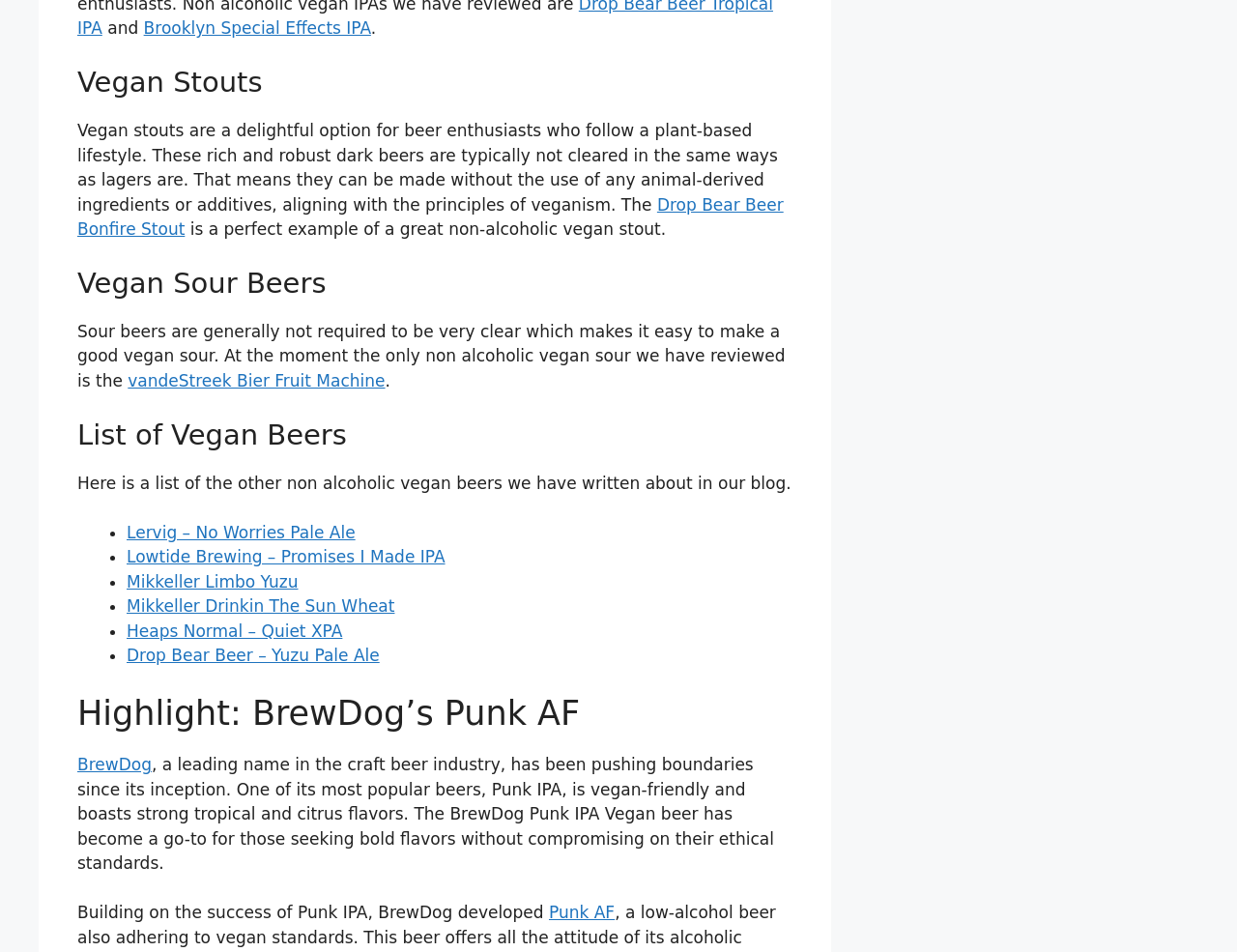Locate the bounding box coordinates of the clickable region necessary to complete the following instruction: "Explore vandeStreek Bier Fruit Machine". Provide the coordinates in the format of four float numbers between 0 and 1, i.e., [left, top, right, bottom].

[0.103, 0.39, 0.311, 0.41]